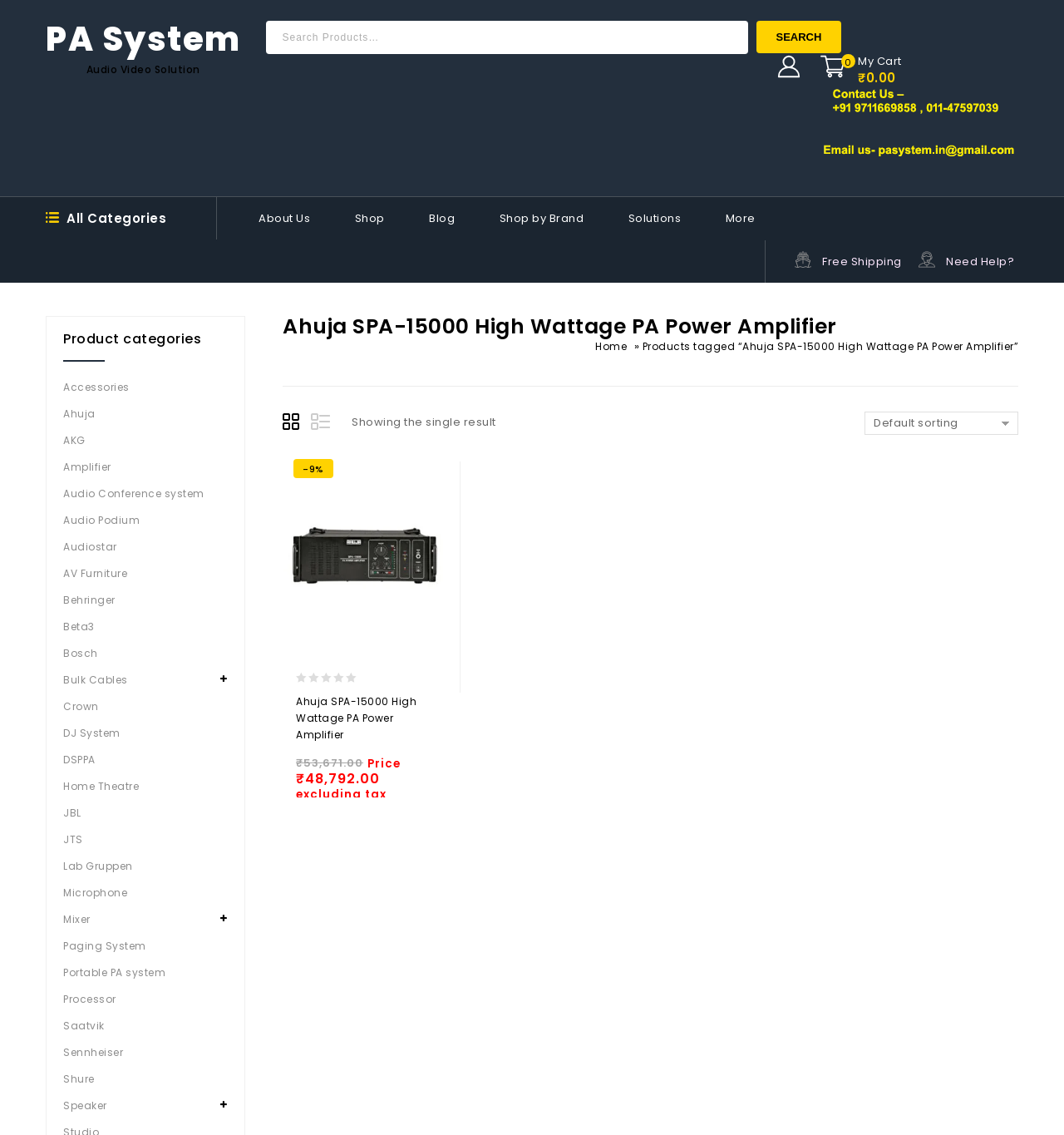Detail the webpage's structure and highlights in your description.

This webpage is about a product, specifically the Ahuja SPA-15000 High Wattage PA Power Amplifier. At the top, there is a heading that says "PA System" and a link with the same text. Below that, there is a search bar with a button labeled "SEARCH" on the right side. 

To the right of the search bar, there is a link that says "0 My Cart ₹0.00", indicating that the user's cart is empty. Below the search bar, there are several links to different categories, including "About Us", "Shop", "Blog", and more. 

On the left side of the page, there is a section with several links to product categories, including "Accessories", "Ahuja", "Amplifier", and many others. 

The main content of the page is about the Ahuja SPA-15000 High Wattage PA Power Amplifier. There is a heading with the product name, followed by a link to the product page. Below that, there is a section with product information, including a rating of "Not yet rated" with 0 out of 5 stars, a price of ₹48,792.00, and a button to add the product to the cart. There are also links to add the product to a wishlist, compare it with other products, and view it quickly. 

At the top right corner of the page, there is a section with some text, including "Free Shipping" and "Need Help?".